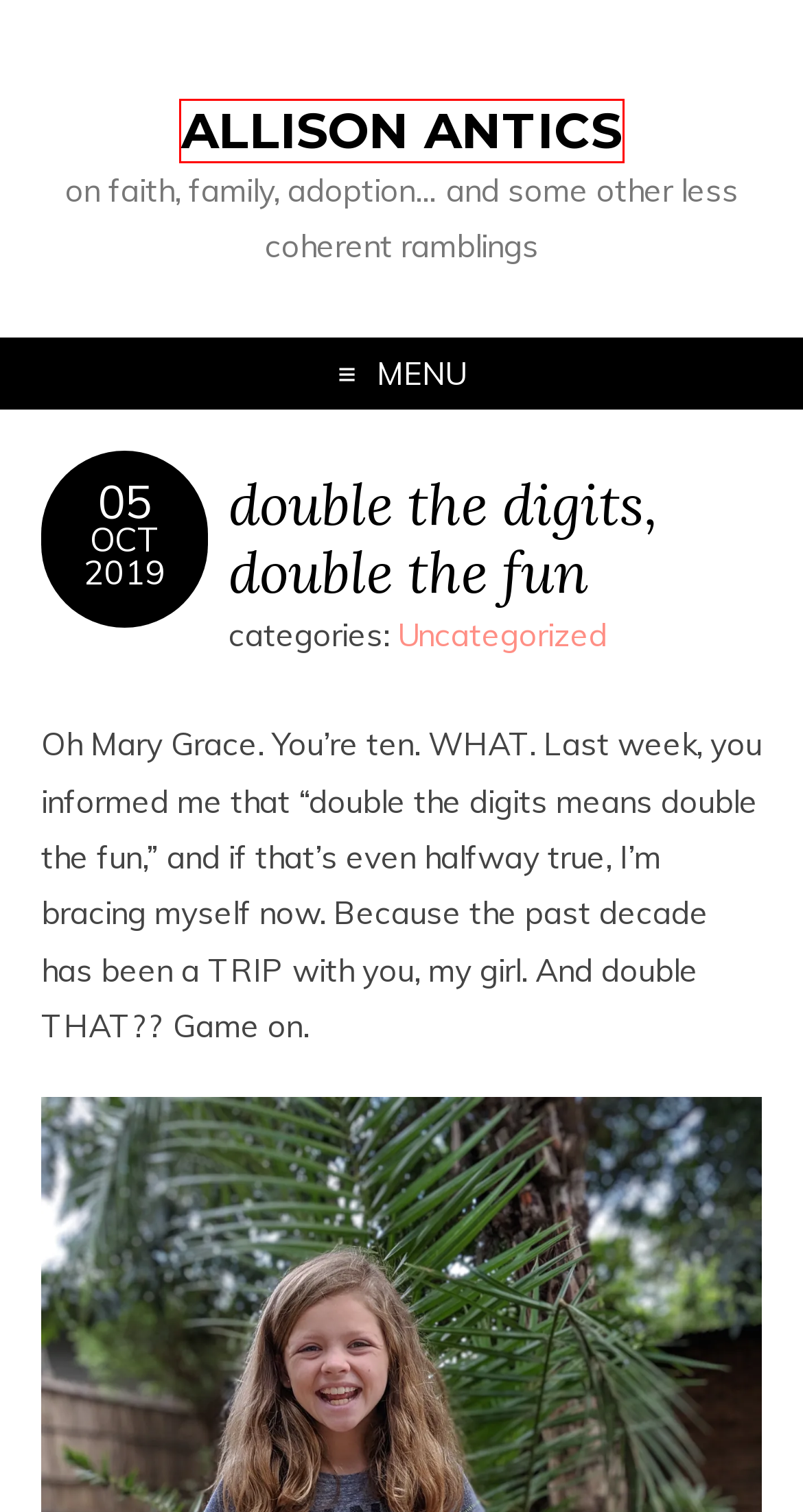Examine the screenshot of a webpage featuring a red bounding box and identify the best matching webpage description for the new page that results from clicking the element within the box. Here are the options:
A. malawi – Allison Antics
B. women – Allison Antics
C. tiyeni.                                       (an allison family update.) – Allison Antics
D. marriage – Allison Antics
E. Uncategorized – Allison Antics
F. Allison Antics – on faith, family, adoption… and some other less coherent ramblings
G. on loving your returned missionaries well. (or, JUST BE COOL YOU GUYS.) – Allison Antics
H. broken birds and a good Restorer – Allison Antics

F